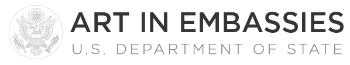Explain the image thoroughly, highlighting all key elements.

The image features the logo of the "Art in Embassies" program, which is part of the U.S. Department of State. The design includes the program's name prominently displayed in bold text, with a classic serif font that emphasizes its formal and cultural significance. Above the title is the official seal of the U.S. government, symbolizing the program's connection to diplomacy and international relations. This initiative aims to promote cultural exchange and enhance the understanding of art through exhibitions and installations in U.S. embassies around the world. The overall aesthetic underscores a commitment to showcasing American art and fostering appreciation among diverse global audiences.